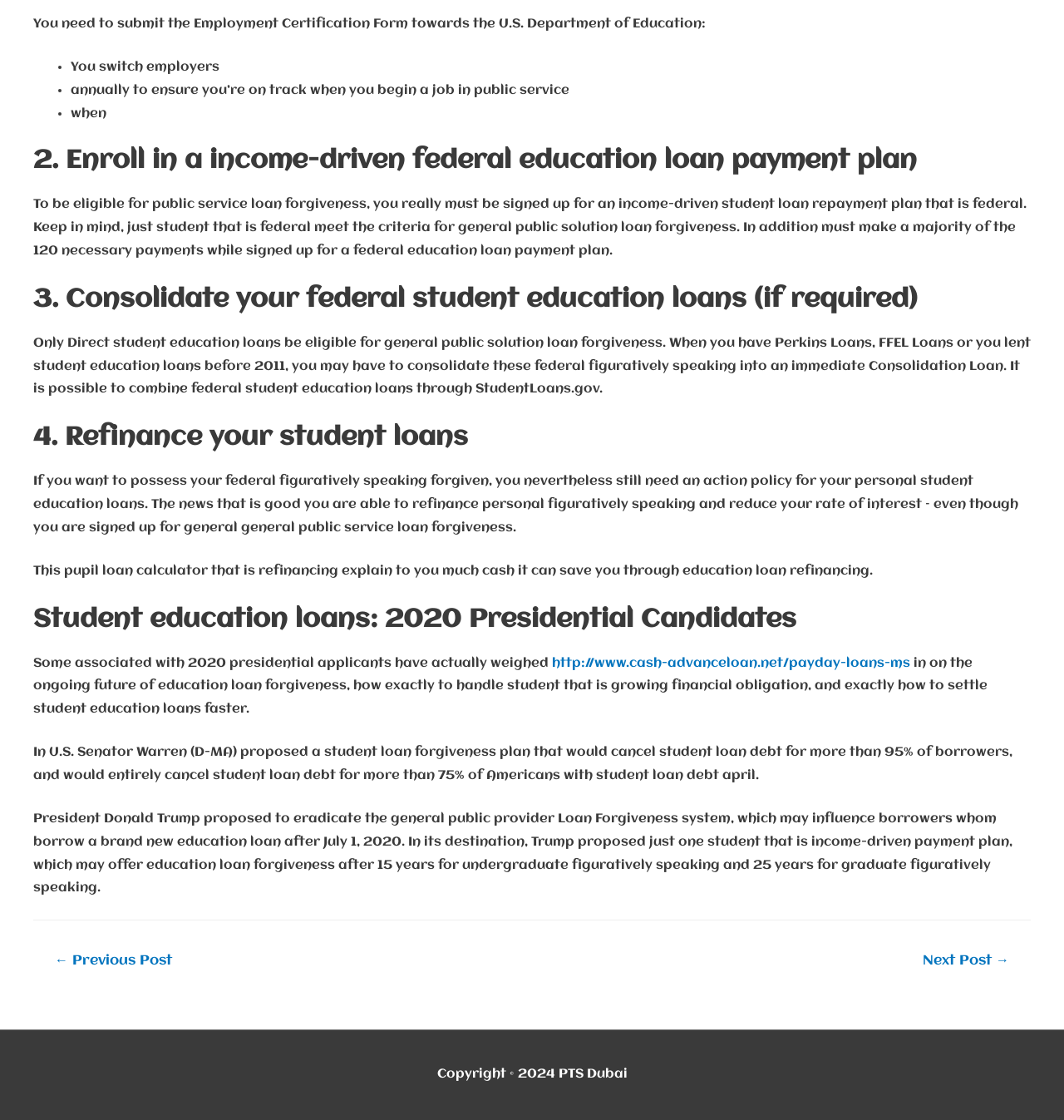What is the name of the website mentioned at the bottom of the webpage?
Please provide a detailed and comprehensive answer to the question.

The name of the website mentioned at the bottom of the webpage is PTS Dubai, which is likely the owner or creator of the webpage, as indicated by the copyright information.